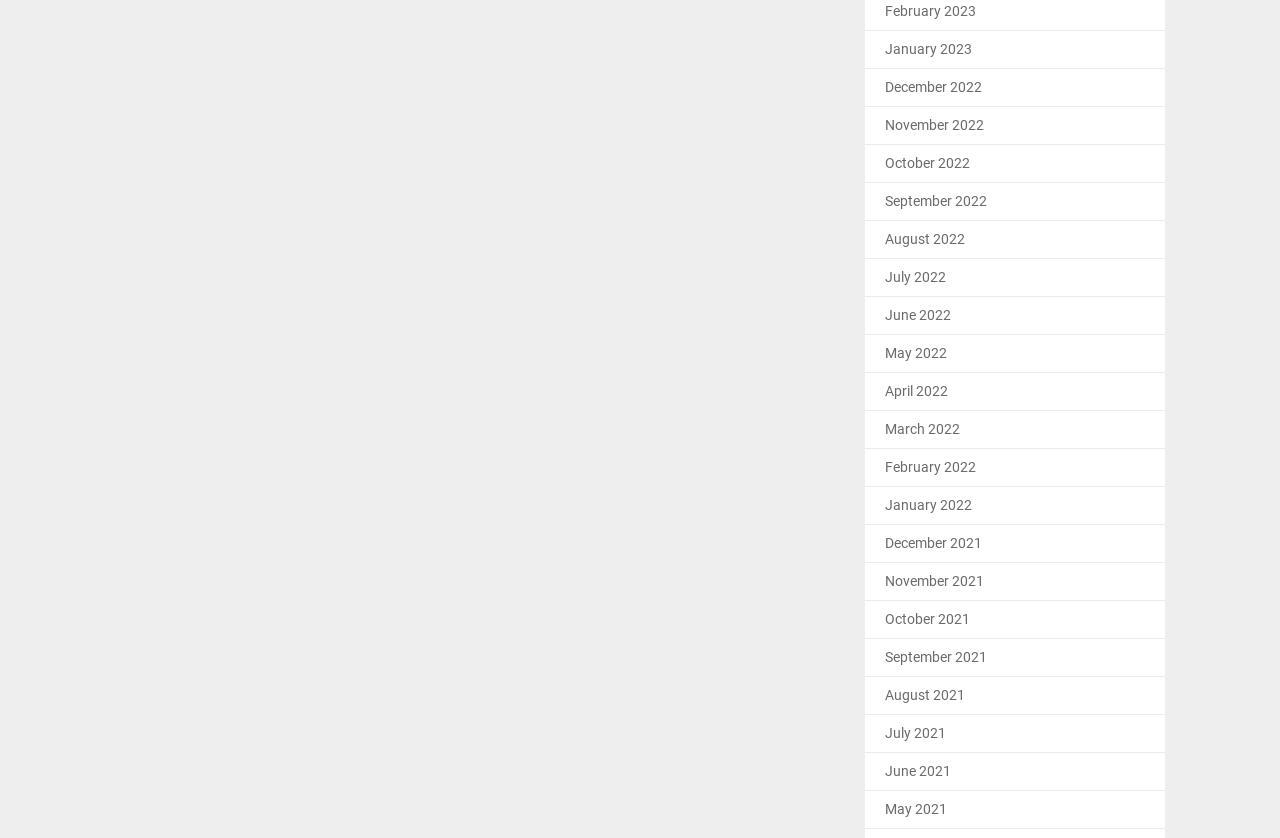Locate the bounding box coordinates of the element that should be clicked to fulfill the instruction: "view February 2023".

[0.691, 0.003, 0.762, 0.022]